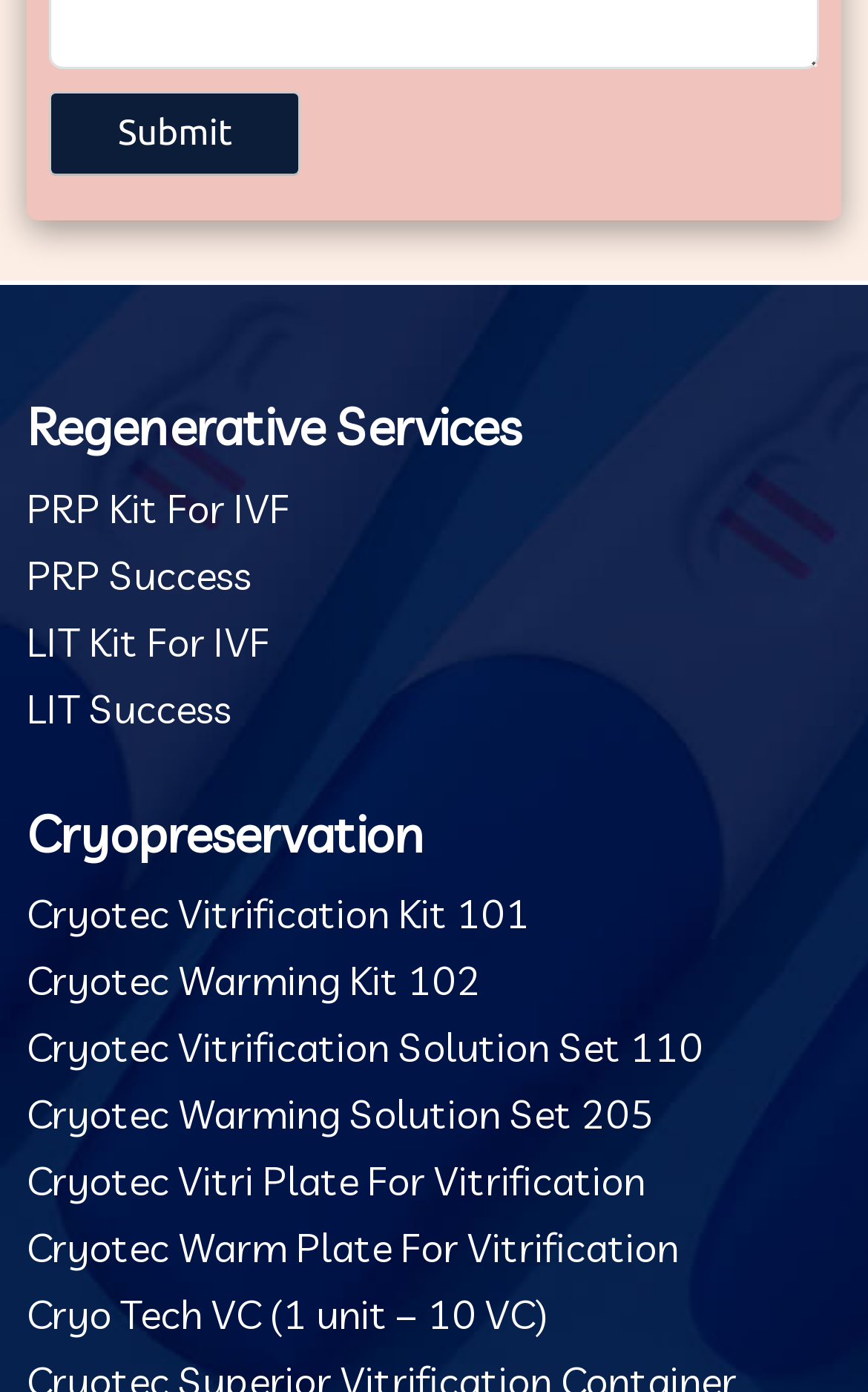Locate the bounding box of the UI element described by: "Cryotec Vitrification Solution Set 110" in the given webpage screenshot.

[0.031, 0.734, 0.81, 0.771]